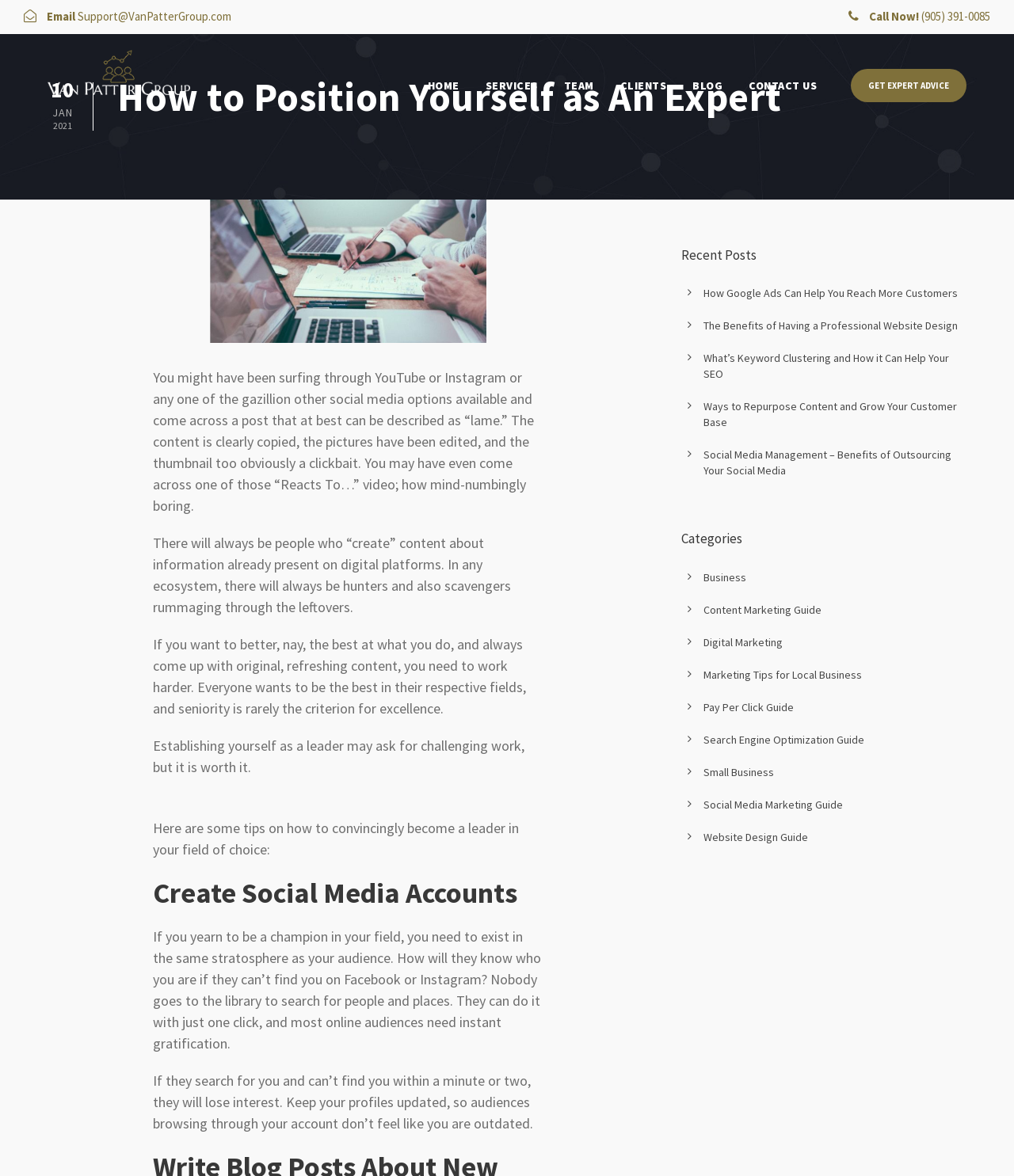Provide the bounding box coordinates for the area that should be clicked to complete the instruction: "Click on the 'GET EXPERT ADVICE' button".

[0.839, 0.058, 0.953, 0.087]